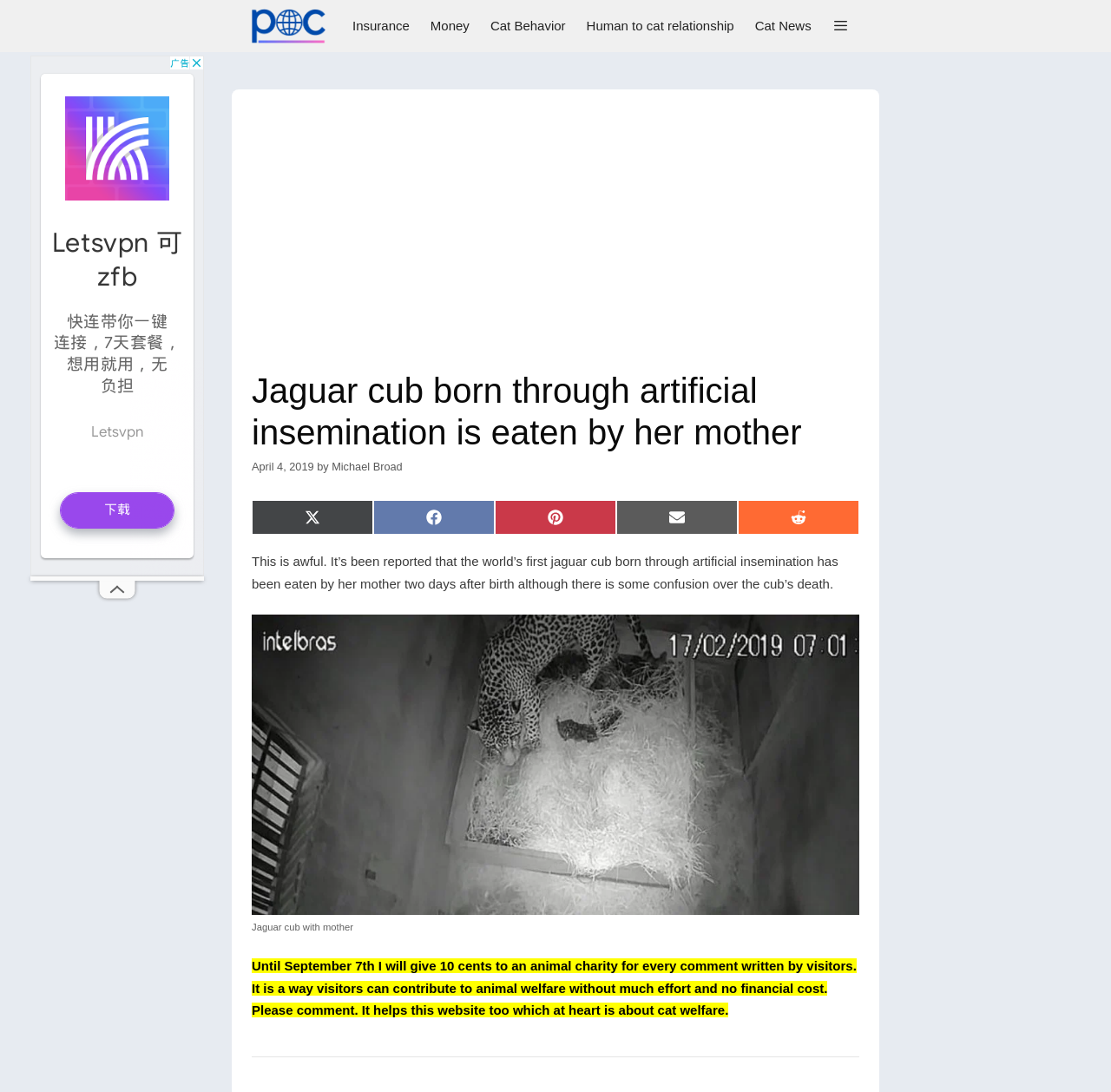Answer the question below using just one word or a short phrase: 
Who wrote the article?

Michael Broad